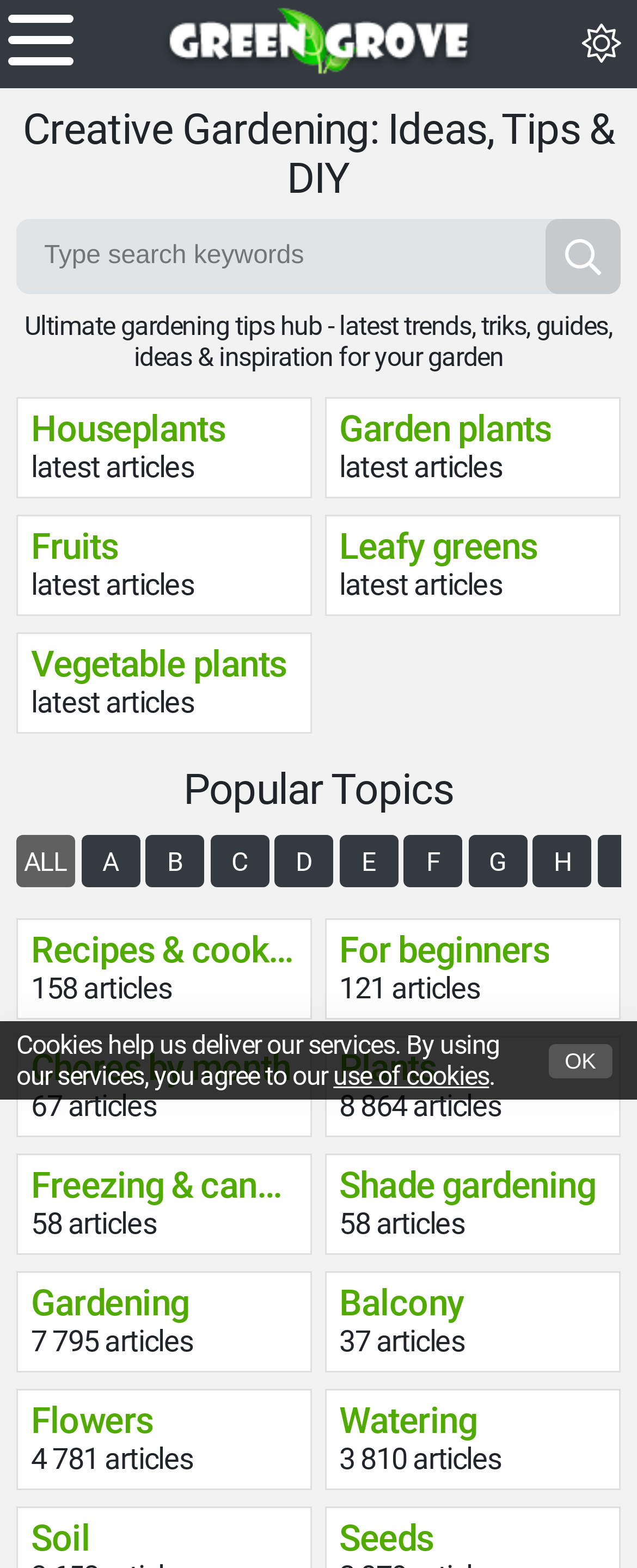Is the 'Search' button currently enabled?
Use the image to answer the question with a single word or phrase.

No